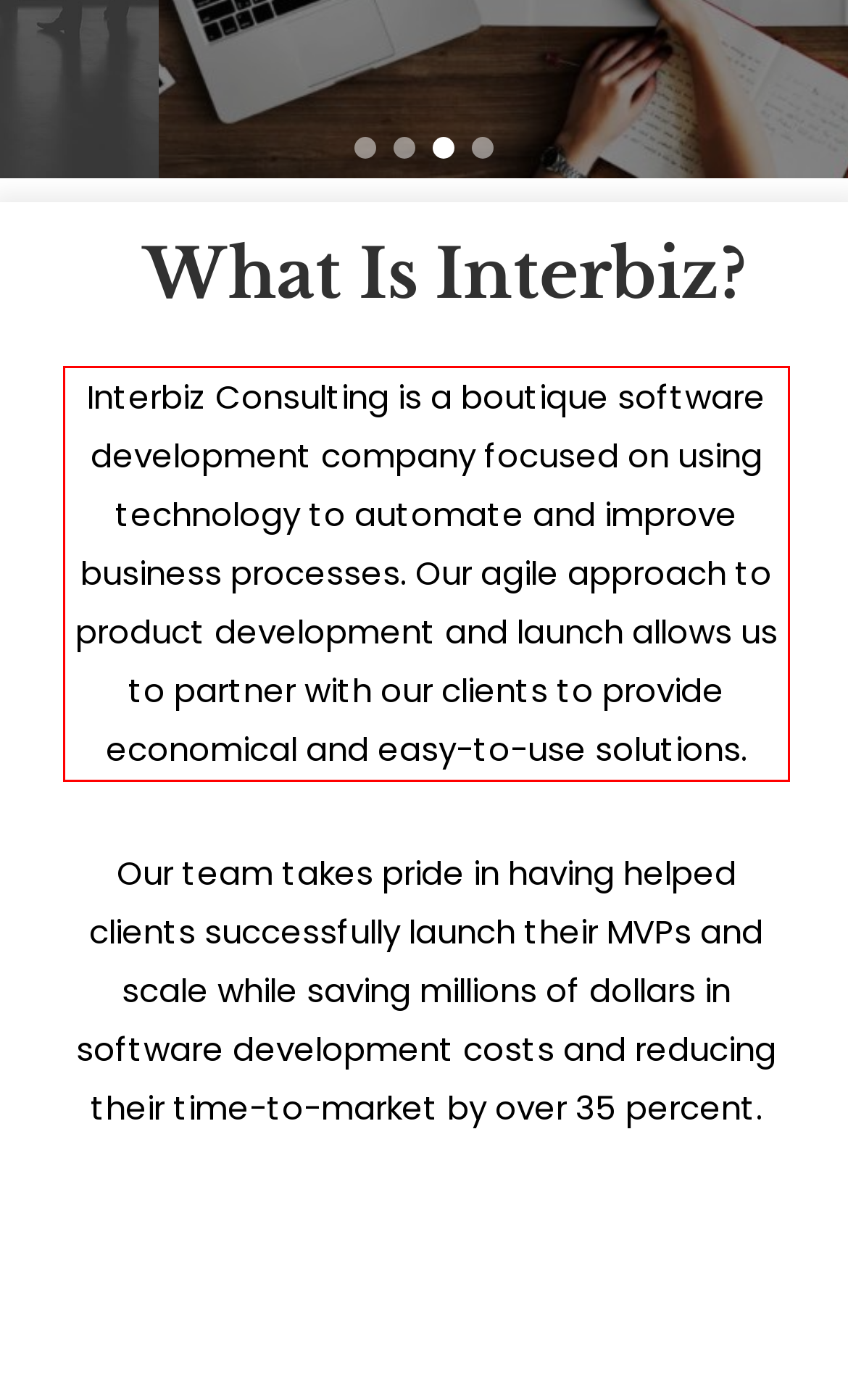Identify the text within the red bounding box on the webpage screenshot and generate the extracted text content.

Interbiz Consulting is a boutique software development company focused on using technology to automate and improve business processes. Our agile approach to product development and launch allows us to partner with our clients to provide economical and easy-to-use solutions.